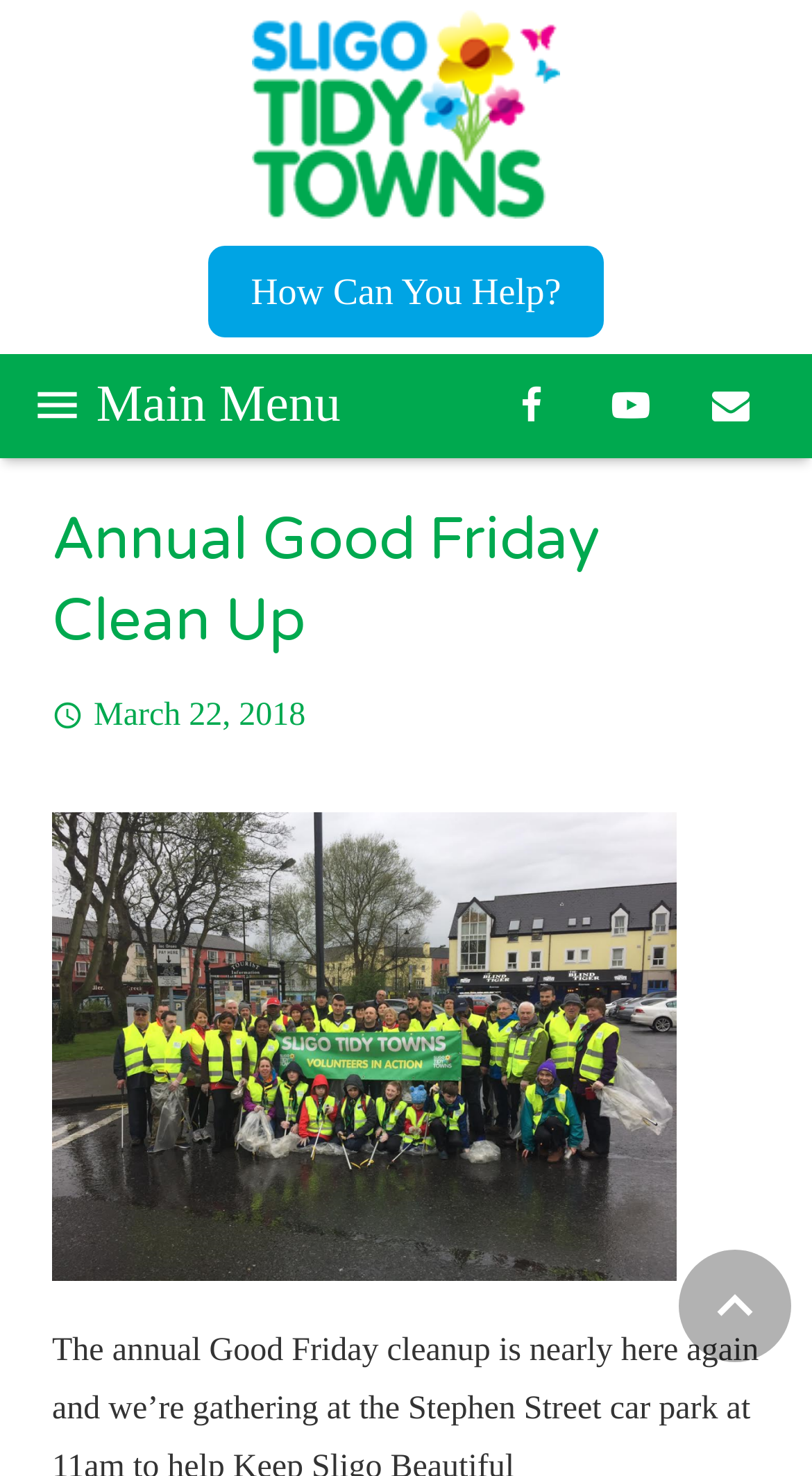Please find and provide the title of the webpage.

Annual Good Friday Clean Up